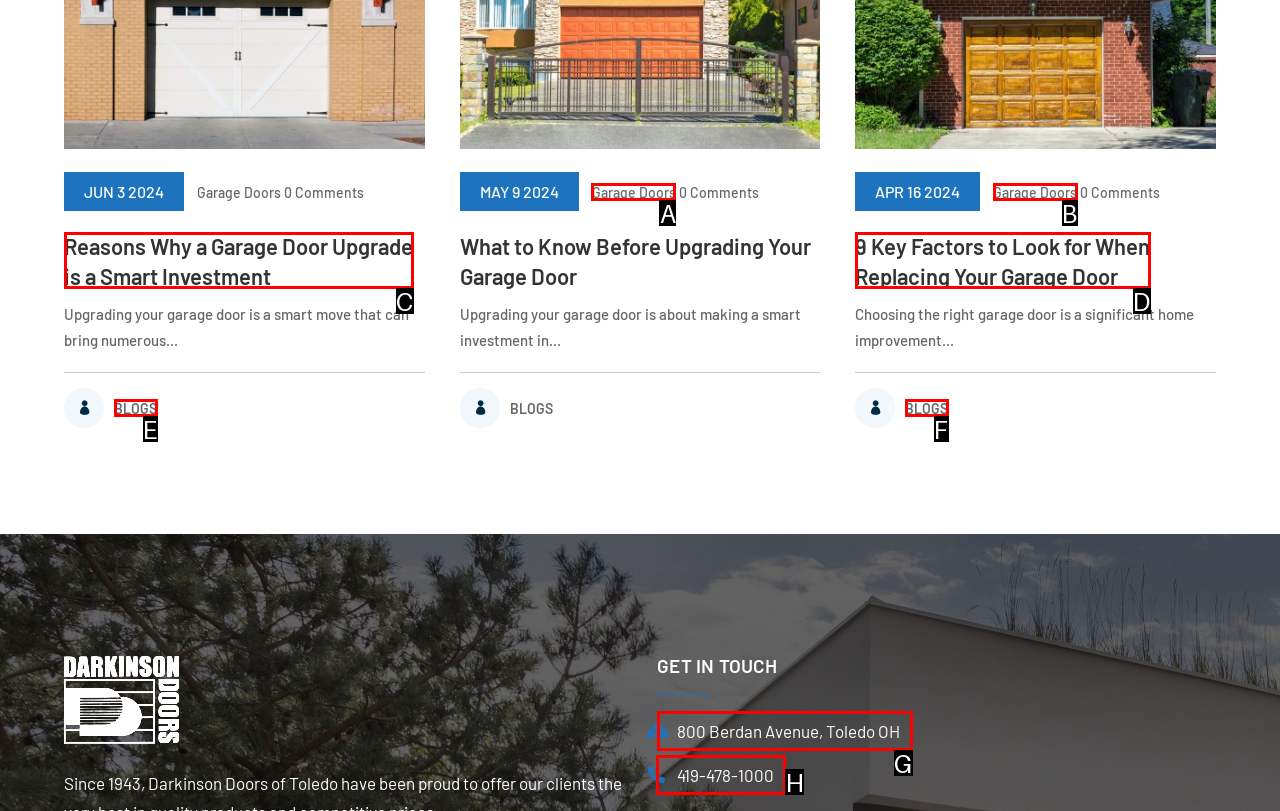Determine which HTML element to click on in order to complete the action: Call the company at 419-478-1000.
Reply with the letter of the selected option.

H